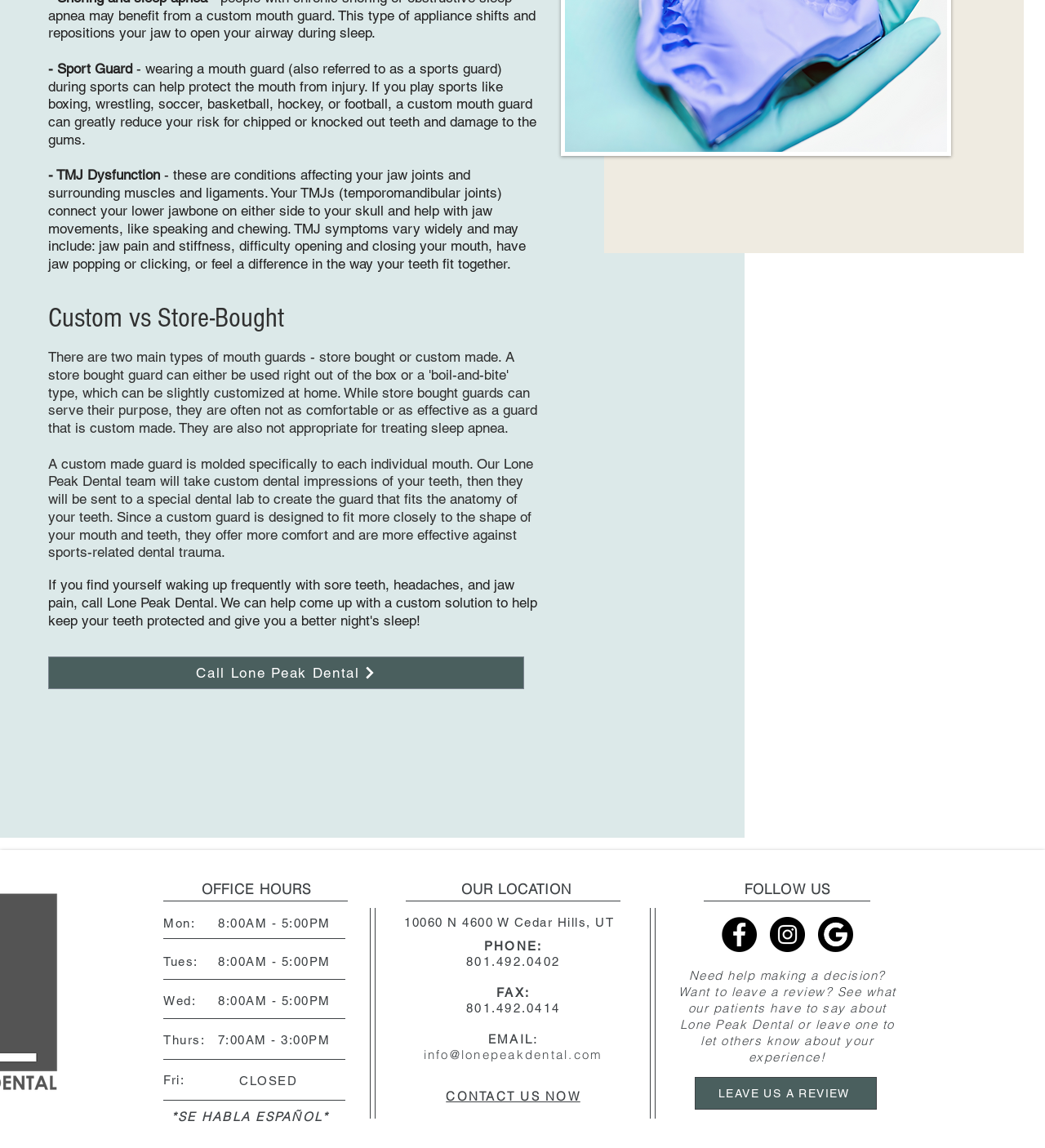Can you find the bounding box coordinates for the UI element given this description: "aria-label="Instagram""? Provide the coordinates as four float numbers between 0 and 1: [left, top, right, bottom].

[0.737, 0.799, 0.77, 0.829]